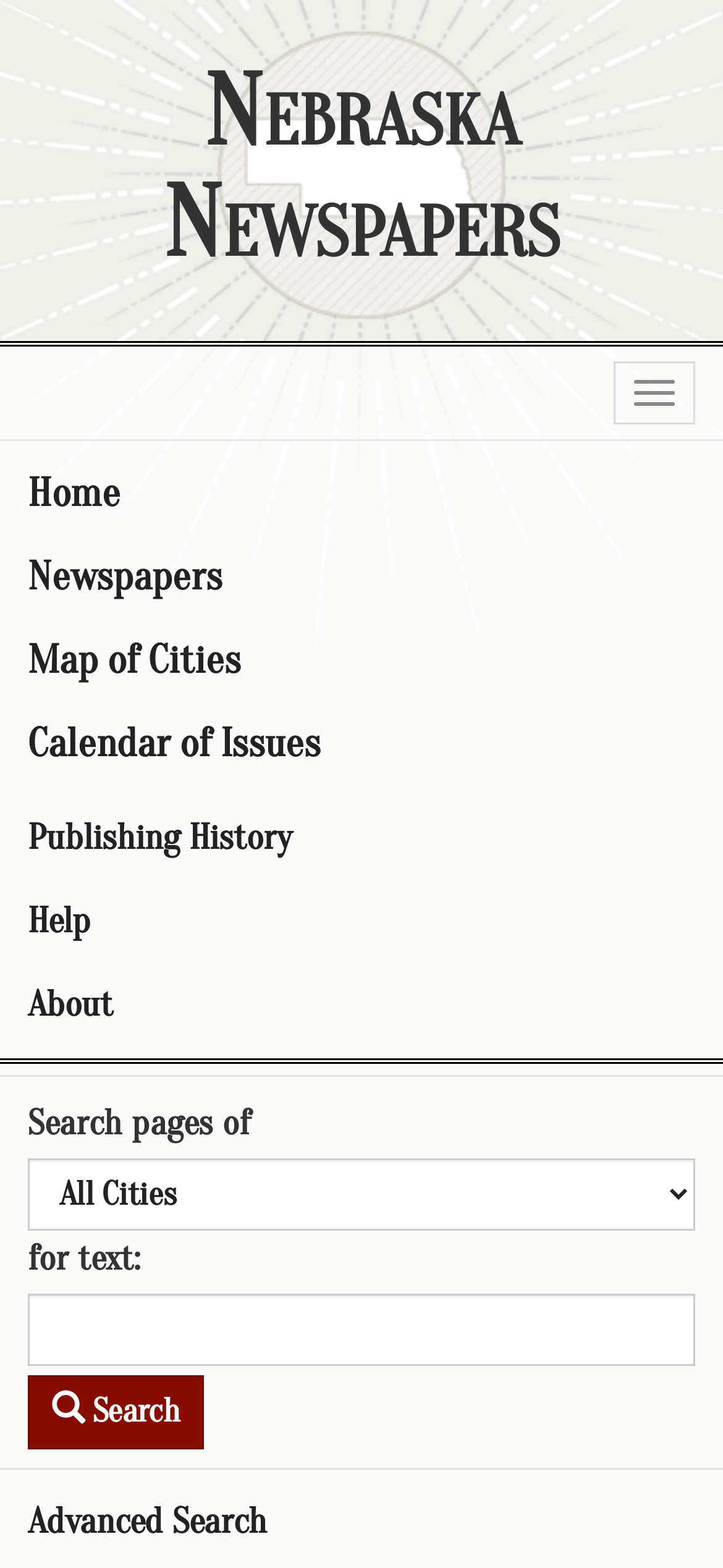Please specify the bounding box coordinates of the clickable region necessary for completing the following instruction: "Click on the 'Search' button". The coordinates must consist of four float numbers between 0 and 1, i.e., [left, top, right, bottom].

[0.038, 0.877, 0.282, 0.924]